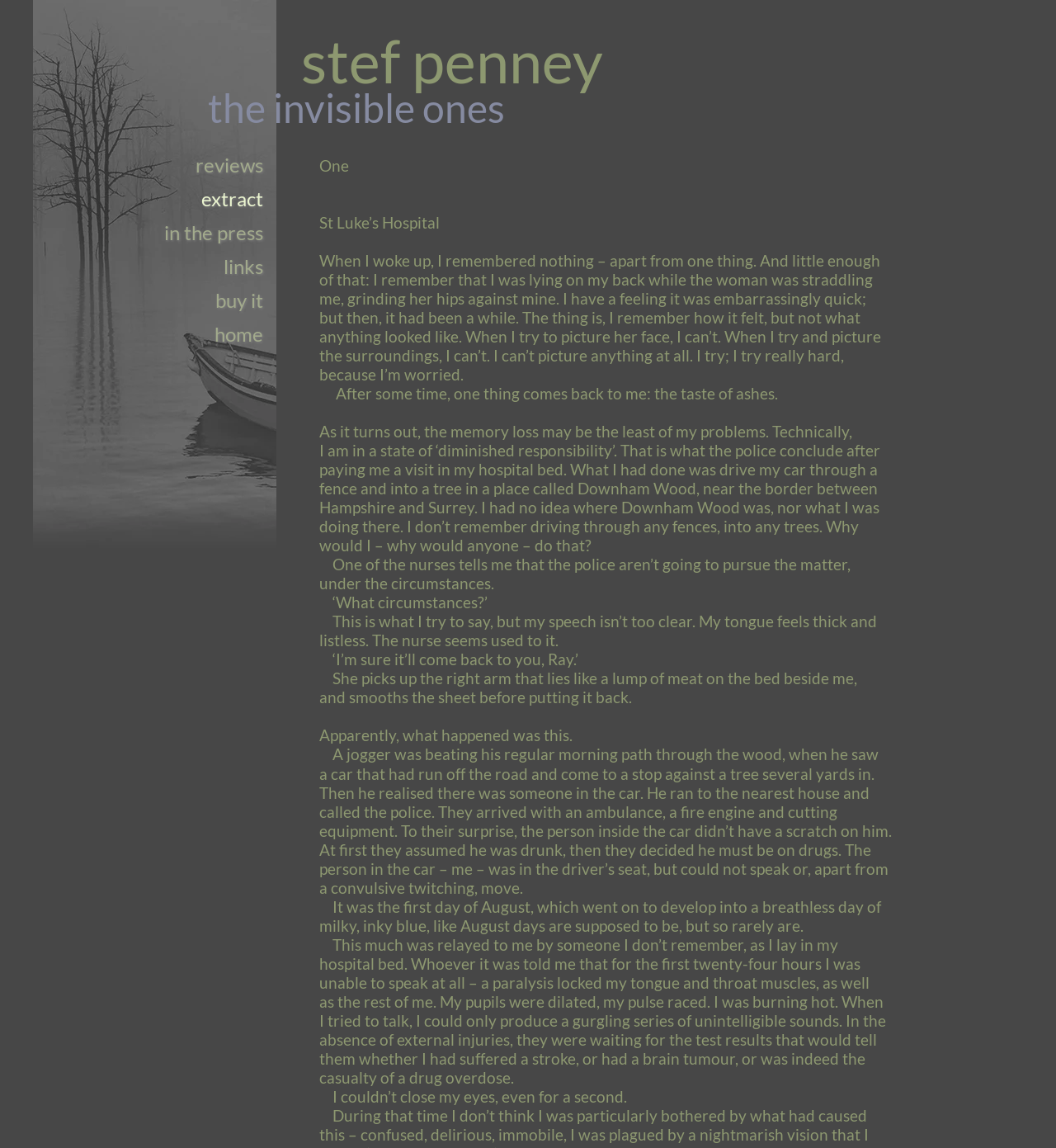Provide a thorough description of the webpage's content and layout.

This webpage appears to be an excerpt from Stef Penney's book "The Invisible Ones". At the top of the page, there is a small image and a navigation menu with links to "reviews", "in the press", "links", "buy it", and "home". Below the navigation menu, there are three headings: "The Invisible Ones", "Stef Penney", and "One". 

The main content of the page is a passage from the book, which is divided into multiple headings. The passage describes the narrator's experience of waking up in a hospital bed with no memory of who they are or what happened to them. They recall fragments of their past, including a woman and a car accident, but their memories are unclear and disjointed. The narrator is worried and frustrated by their inability to remember, and they try to piece together what happened to them.

The passage is written in a lyrical and introspective style, with vivid descriptions of the narrator's emotions and physical sensations. The text is dense and descriptive, with long sentences that convey the narrator's confusion and disorientation. Throughout the passage, there are also hints of mystery and suspense, as the narrator tries to uncover the truth about their past and the circumstances of their accident.